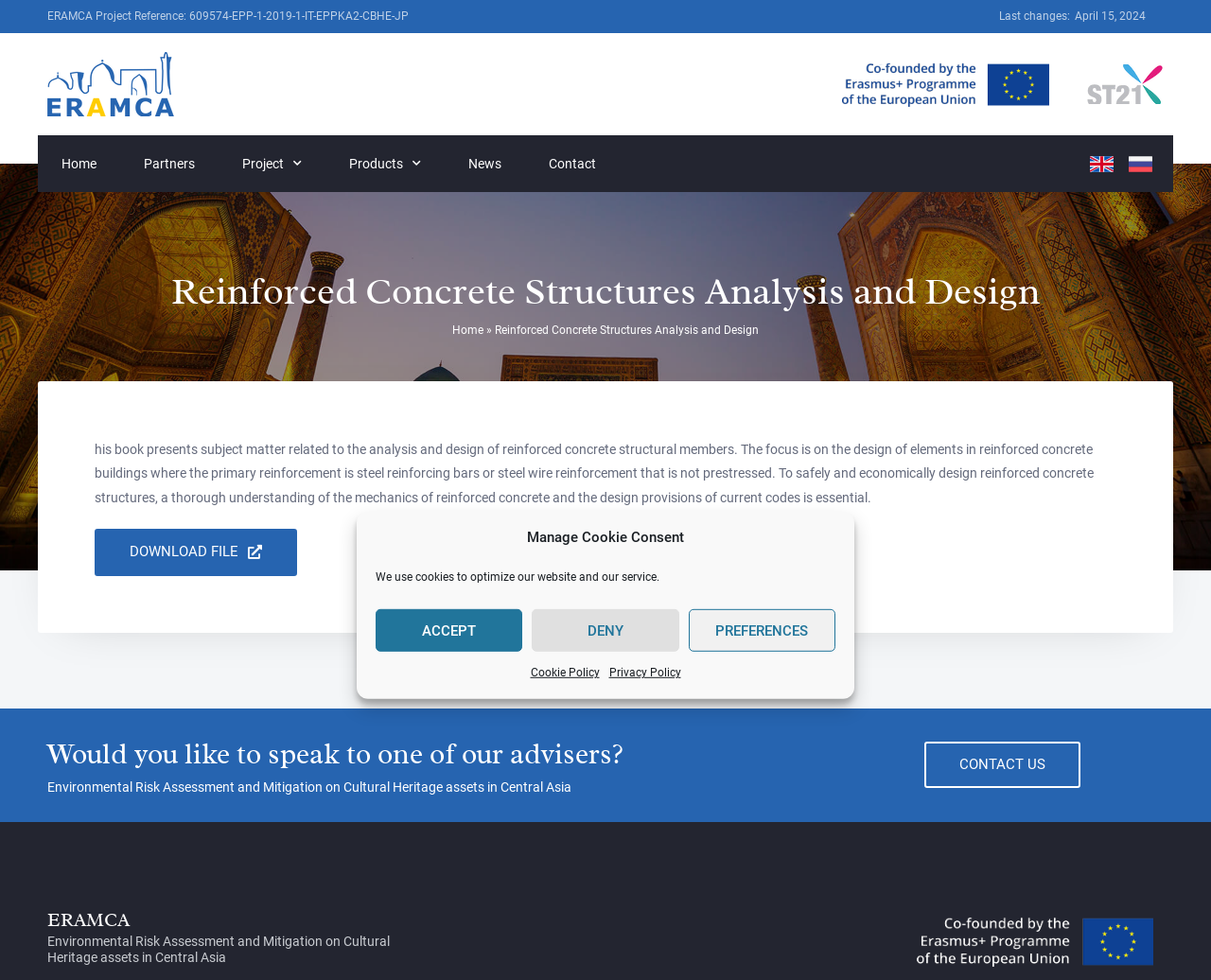Please identify the bounding box coordinates of the element's region that should be clicked to execute the following instruction: "Go to the News page". The bounding box coordinates must be four float numbers between 0 and 1, i.e., [left, top, right, bottom].

[0.367, 0.138, 0.434, 0.196]